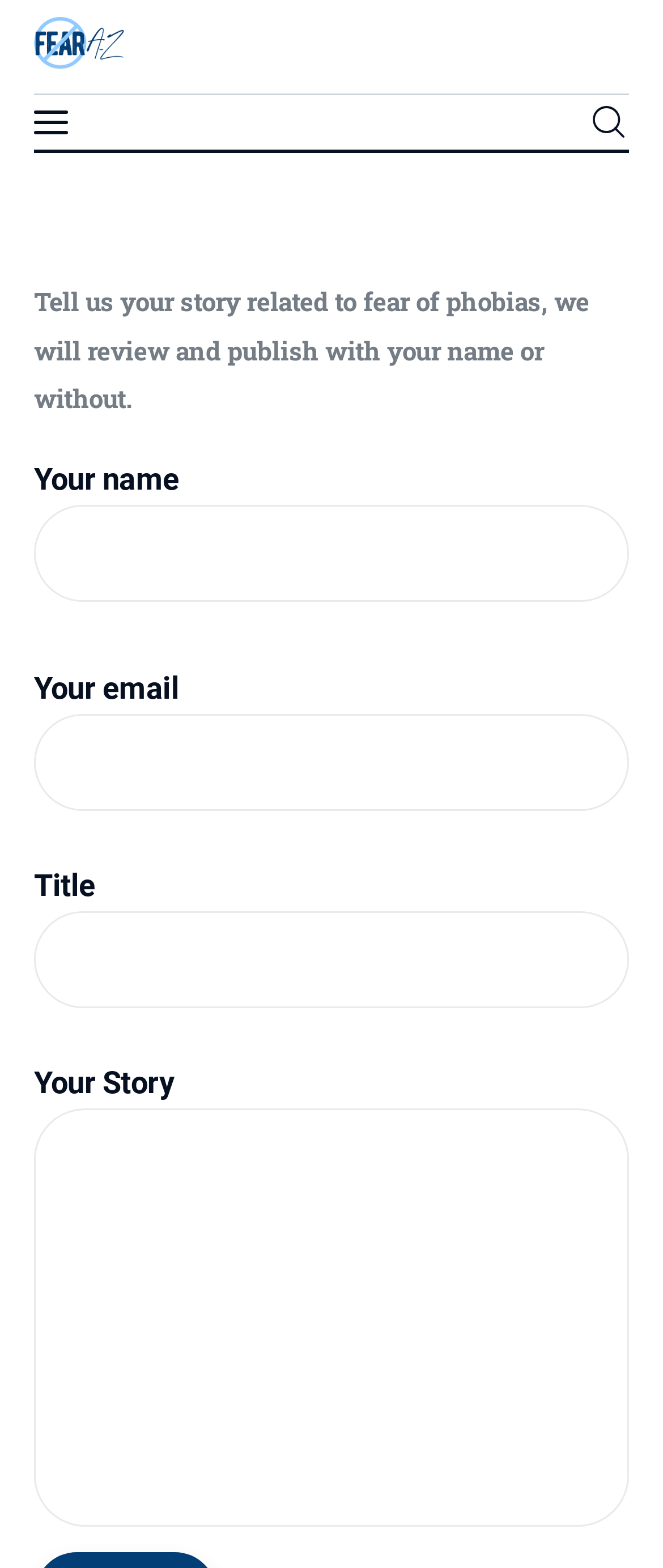How many links are on the webpage?
Answer the question using a single word or phrase, according to the image.

15